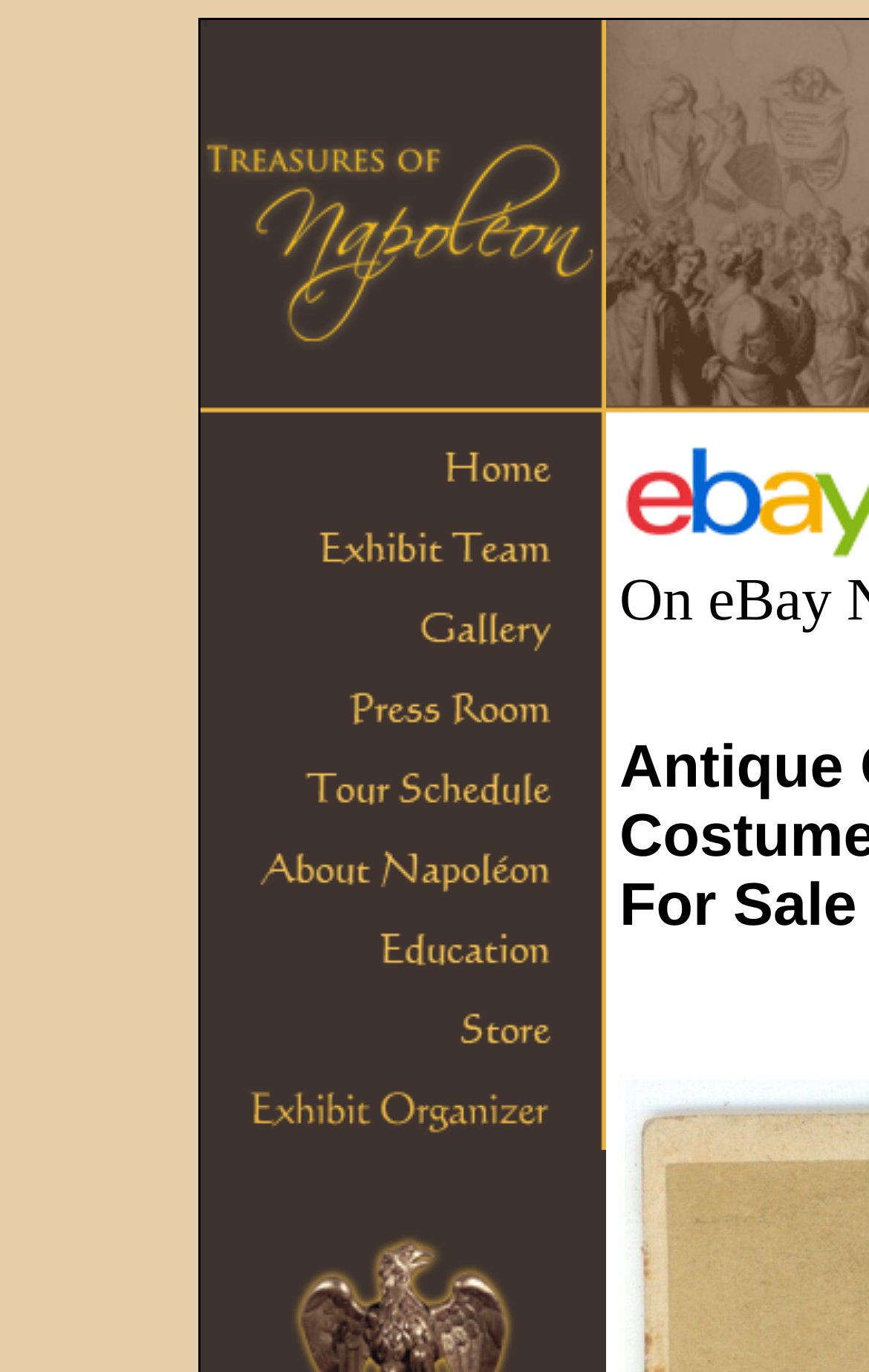Construct a thorough caption encompassing all aspects of the webpage.

The webpage appears to be an online marketplace or auction listing for an antique CDV (Carte de Visite) from the 1870s, specifically featuring a costume photograph by A. Jager from Amsterdam, titled "Aanspreker - Messenger of Death". 

At the top of the page, there is a prominent header section with a title "Napoleon - An Intimate Portrait" in a table cell, which also contains an image with the same title. Below the header, there are multiple links arranged vertically, likely representing navigation or category options. These links are positioned to the right of the header image, taking up a significant portion of the page's width.